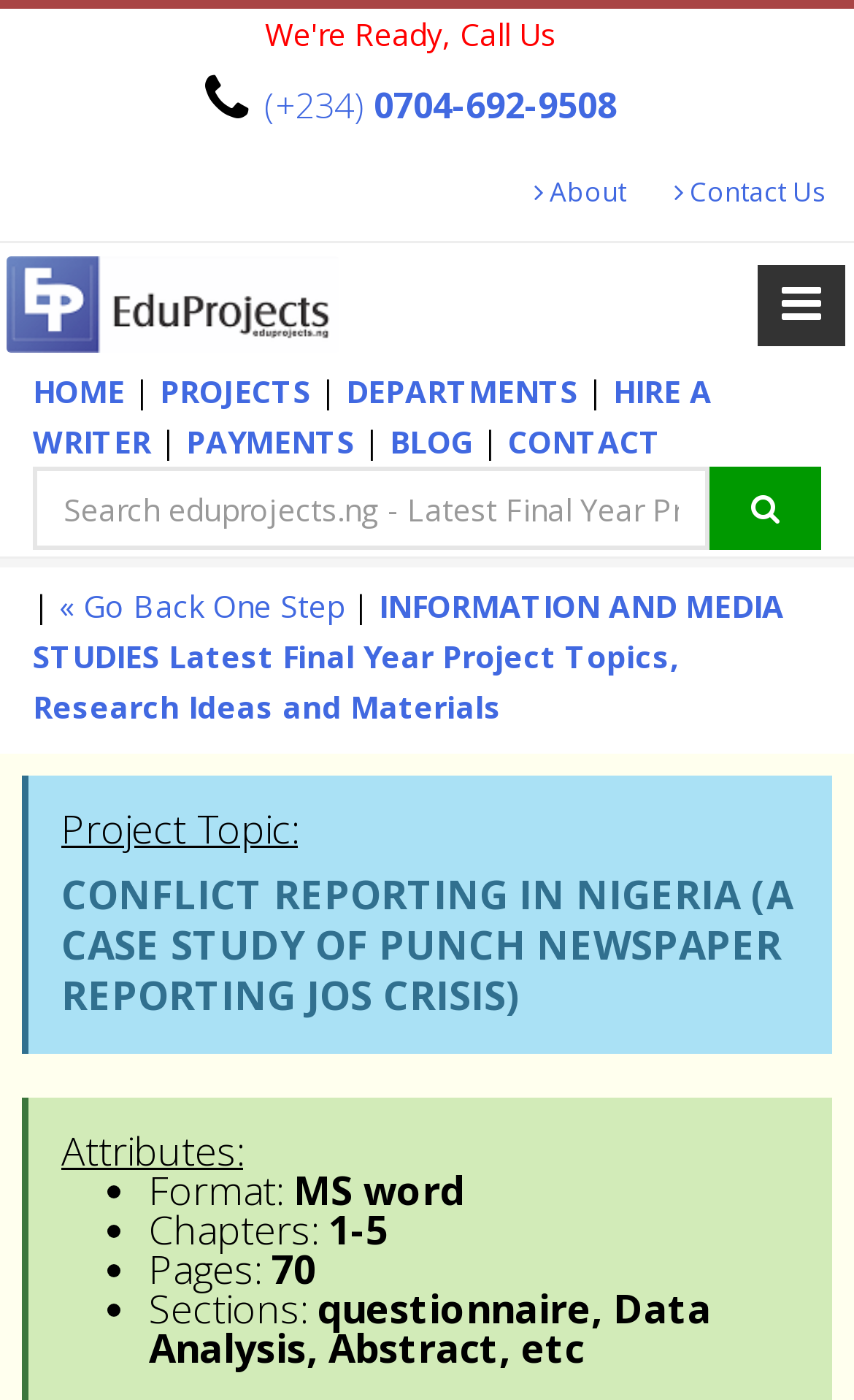Identify the bounding box coordinates of the clickable region to carry out the given instruction: "Contact us".

[0.764, 0.111, 0.992, 0.163]